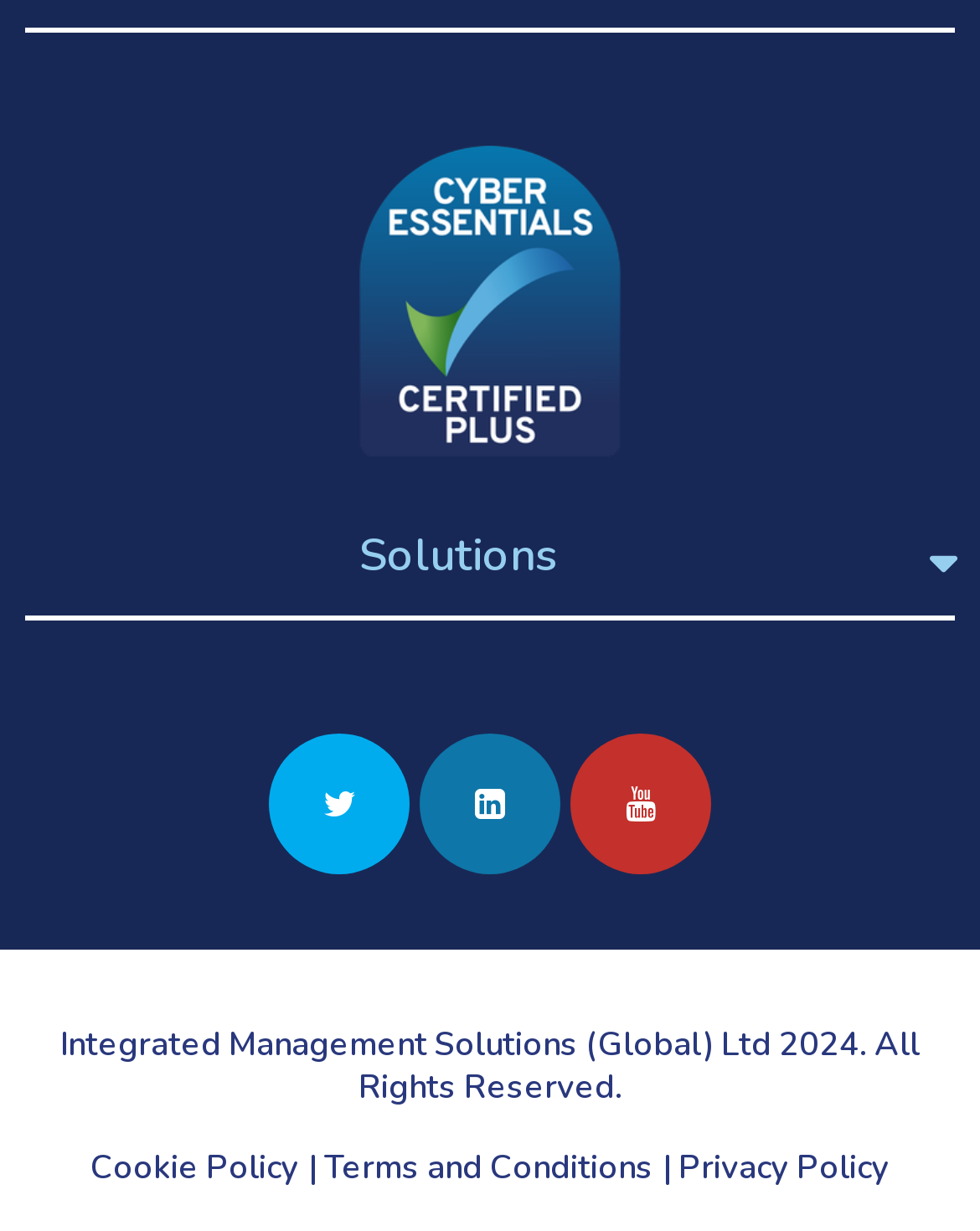What is the last link in the footer section?
From the details in the image, provide a complete and detailed answer to the question.

I looked at the link elements in the footer section and found that the last one has the OCR text 'Privacy Policy'.